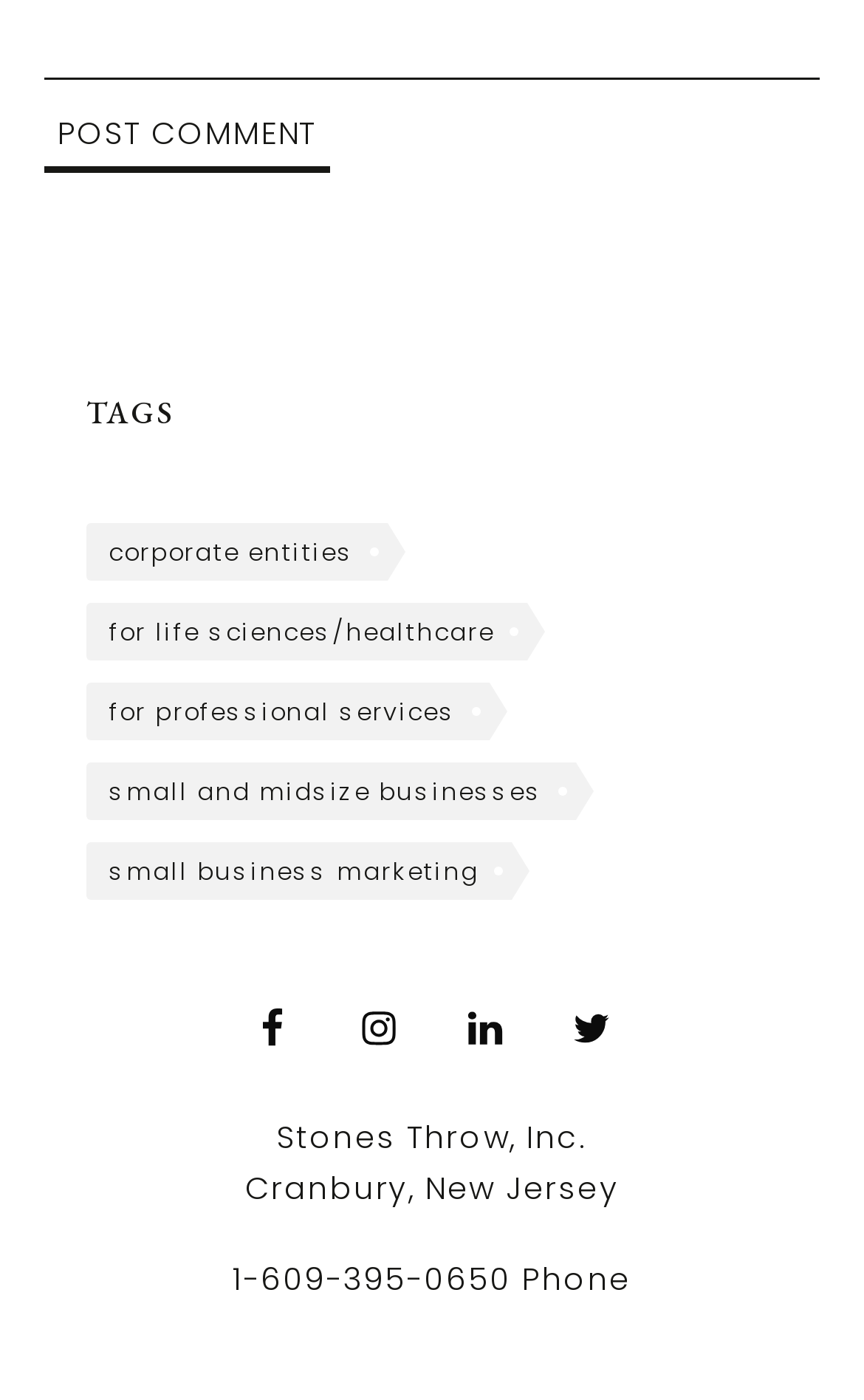Find the bounding box coordinates of the clickable region needed to perform the following instruction: "Go to Facebook". The coordinates should be provided as four float numbers between 0 and 1, i.e., [left, top, right, bottom].

[0.269, 0.707, 0.362, 0.768]